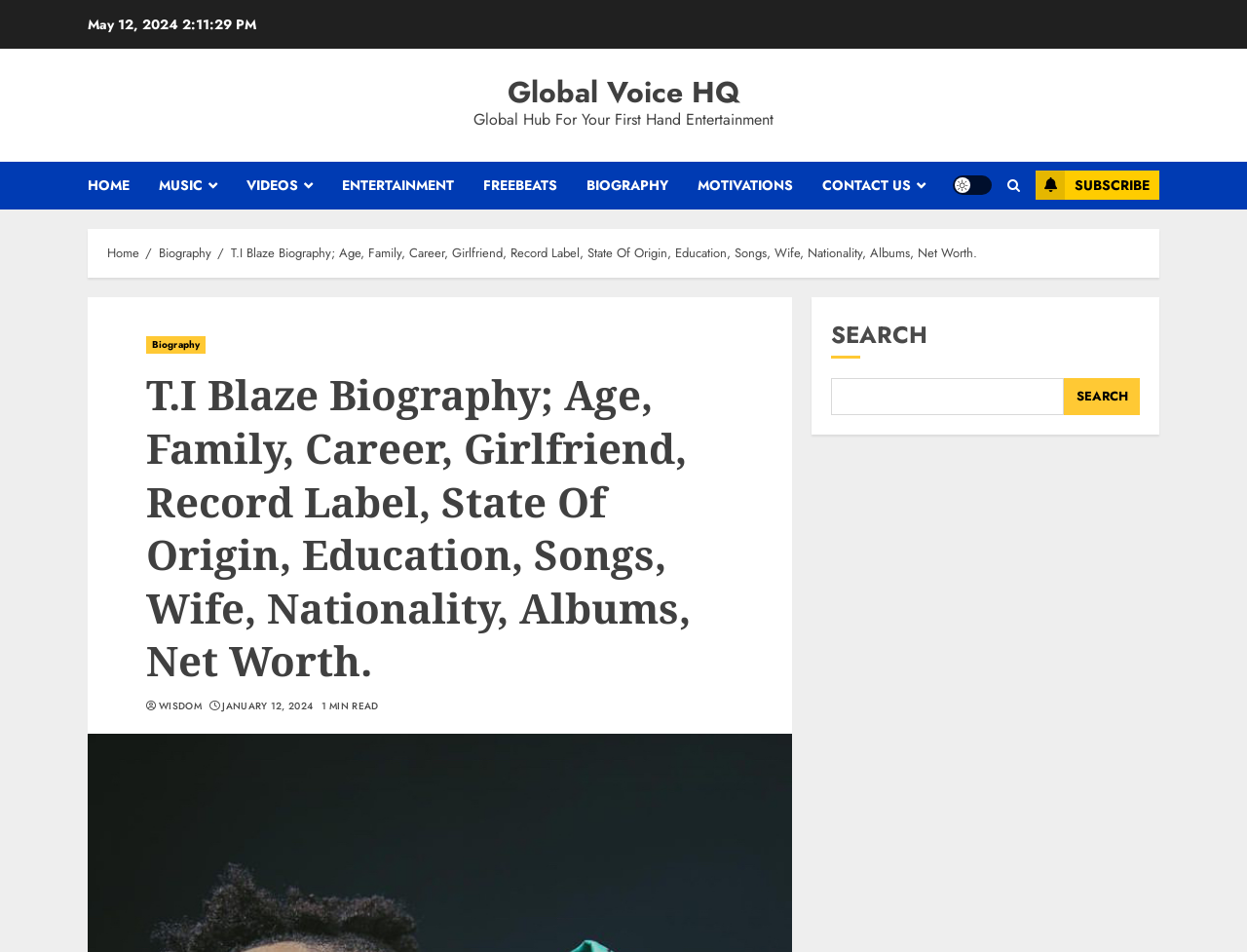Show the bounding box coordinates of the element that should be clicked to complete the task: "Go to BIOGRAPHY page".

[0.47, 0.169, 0.559, 0.22]